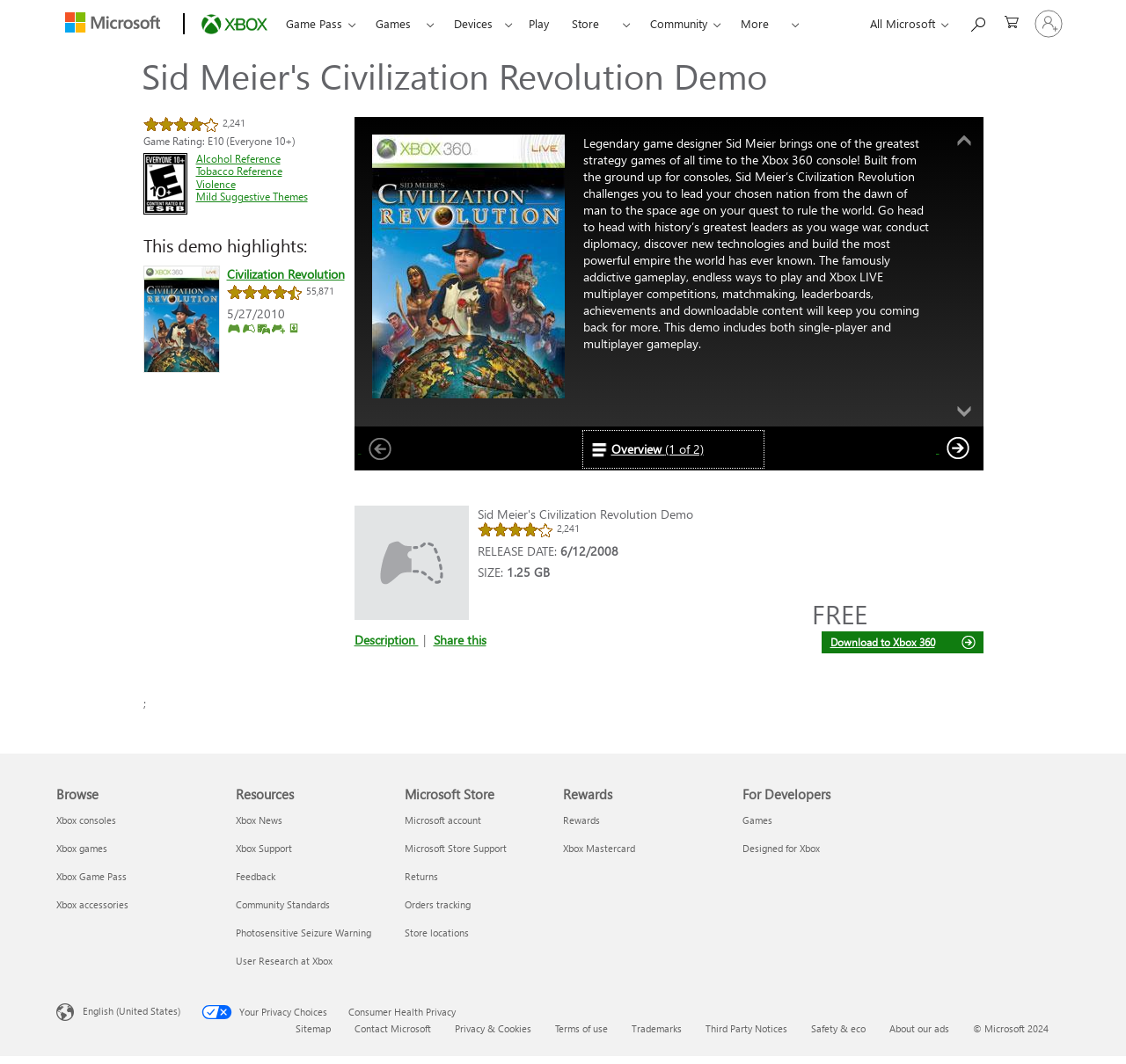Based on the description "Terms of use", find the bounding box of the specified UI element.

[0.493, 0.961, 0.54, 0.972]